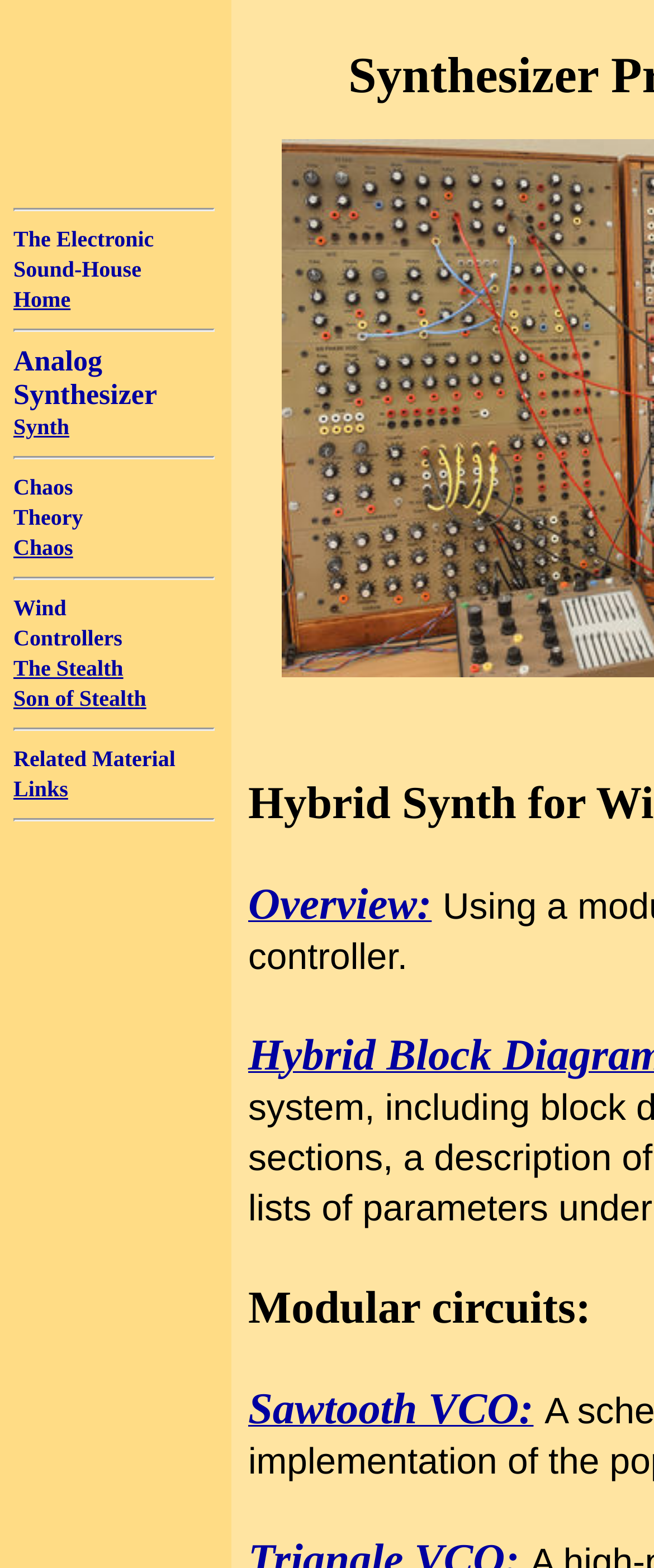Please identify the bounding box coordinates of the element's region that I should click in order to complete the following instruction: "Read about Governance". The bounding box coordinates consist of four float numbers between 0 and 1, i.e., [left, top, right, bottom].

None